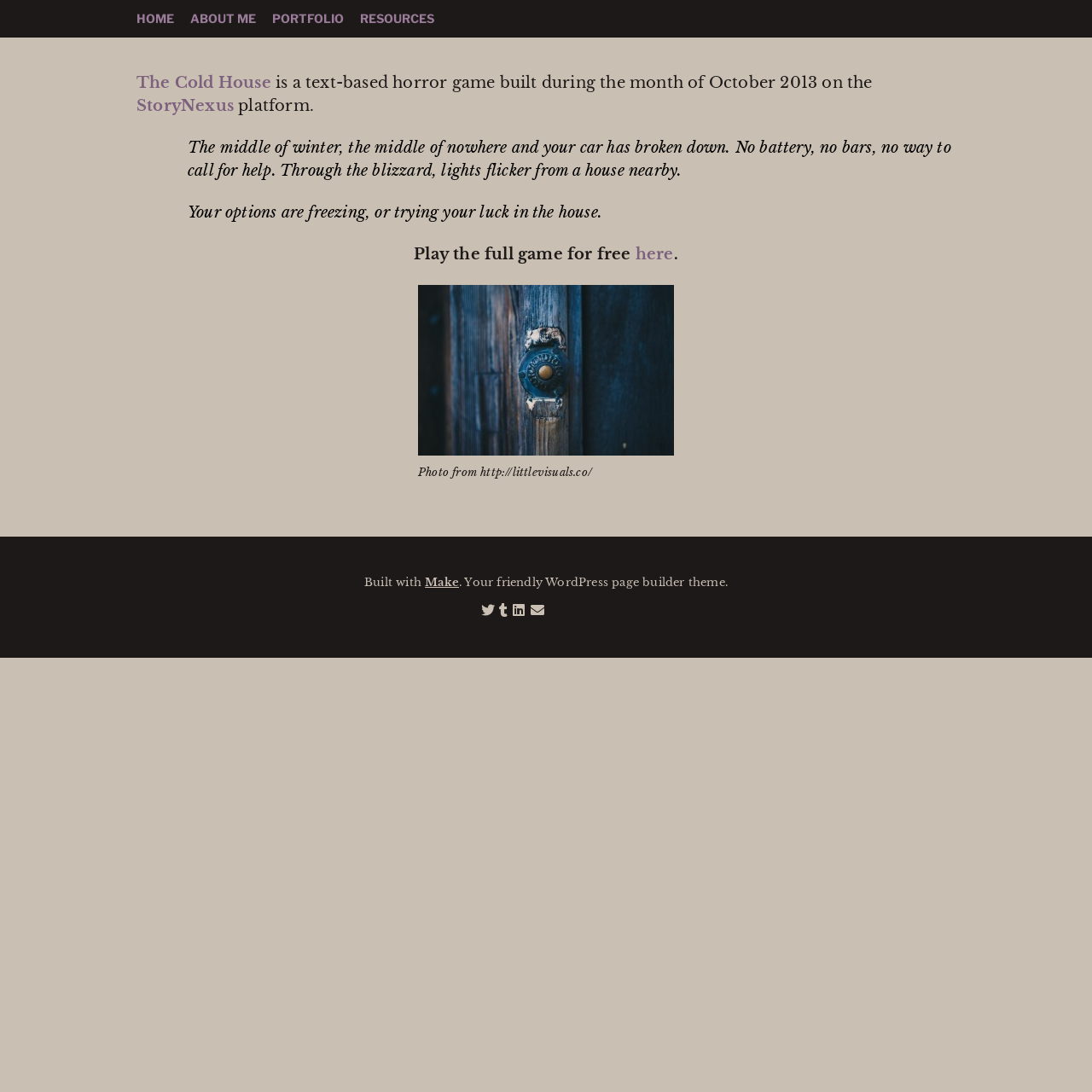Determine the bounding box coordinates of the clickable region to follow the instruction: "go to home page".

[0.125, 0.01, 0.159, 0.024]